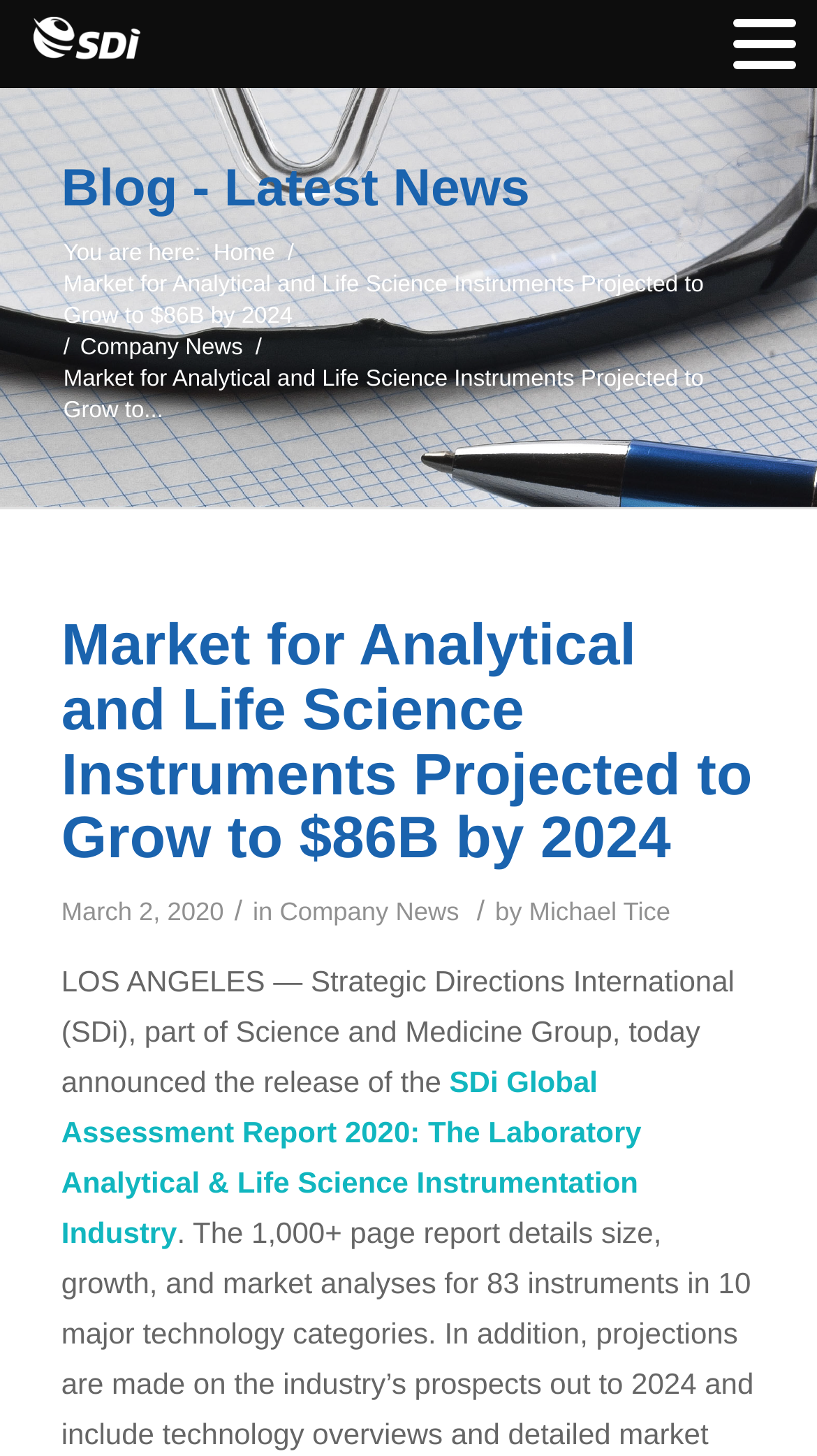Determine the bounding box of the UI element mentioned here: "Market Research Subscriptions". The coordinates must be in the format [left, top, right, bottom] with values ranging from 0 to 1.

[0.0, 0.37, 0.8, 0.443]